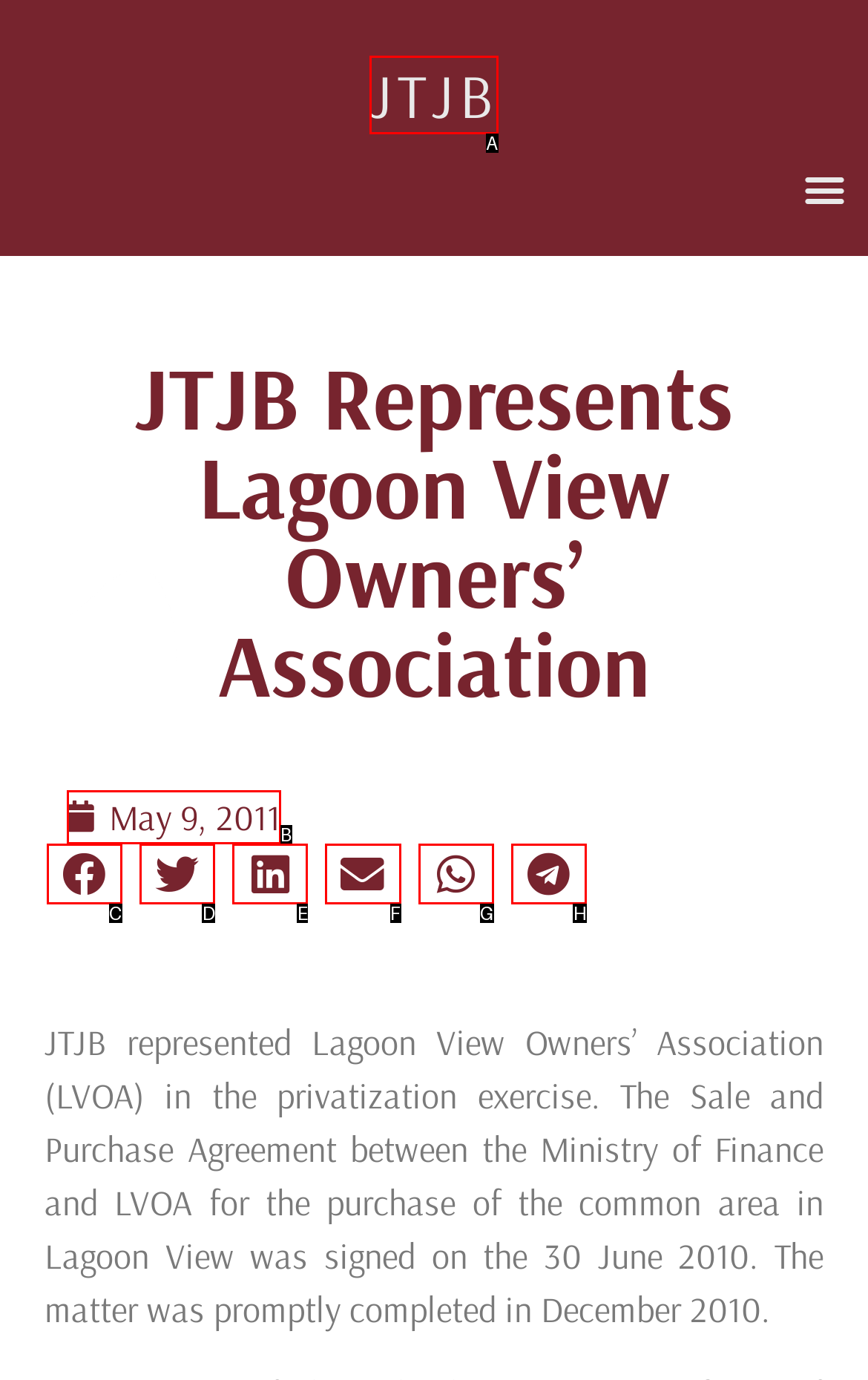Tell me which one HTML element best matches the description: aria-label="Share on whatsapp" Answer with the option's letter from the given choices directly.

G